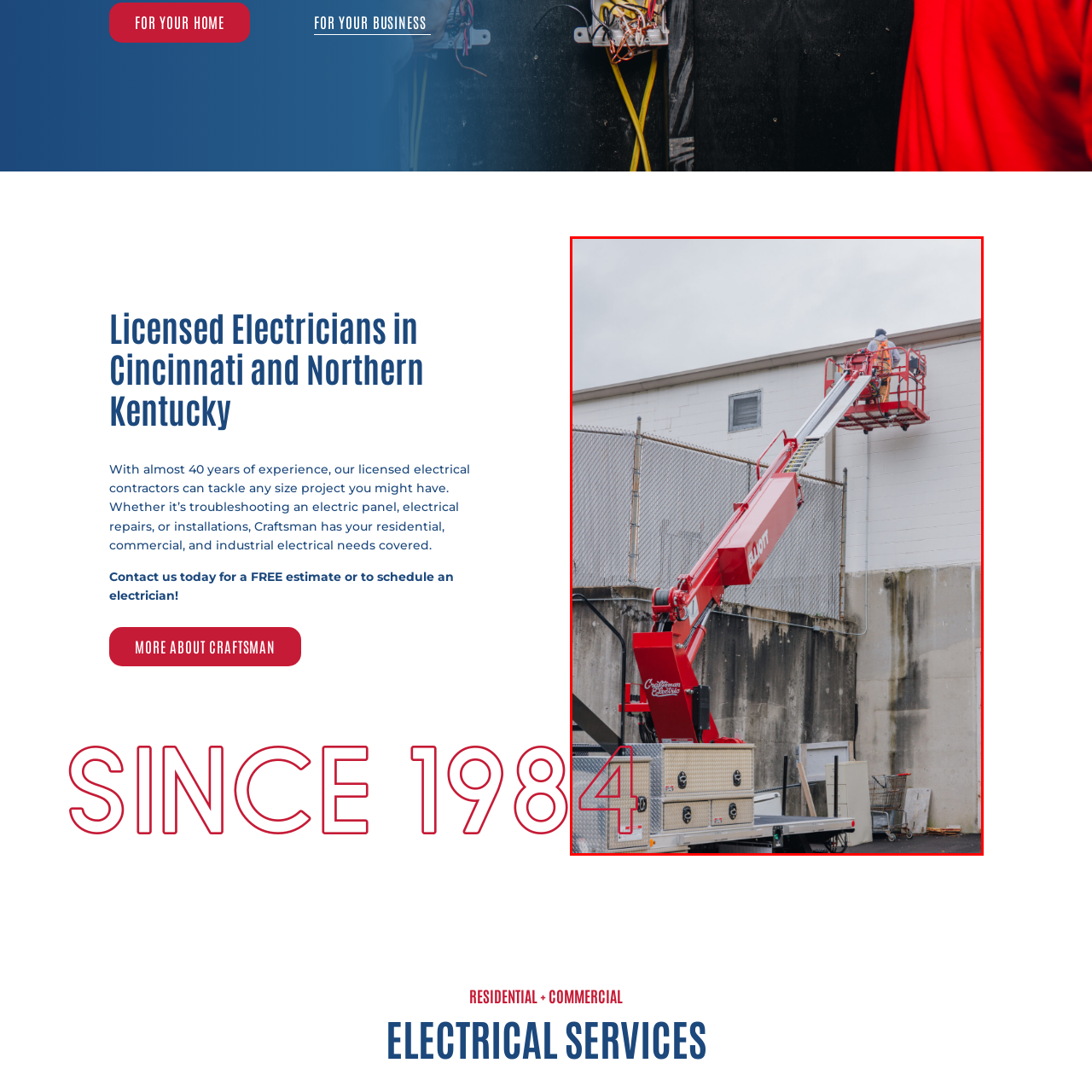Give an in-depth description of the scene depicted in the red-outlined box.

The image showcases a licensed electrician from Craftsman Electric, working at height using a red boom lift or cherry picker. The operator, clad in safety gear, is positioned in the lift as it extends toward a wall of a commercial building. The surrounding environment includes a fence and industrial elements, emphasizing the worksite atmosphere. The boom lift is securely mounted on a trailer, highlighting its mobility and the professionalism of the service provided. This scene encapsulates Craftsman Electric's dedication to safely addressing electrical needs in both residential and commercial settings, drawing on nearly 40 years of experience in the industry.